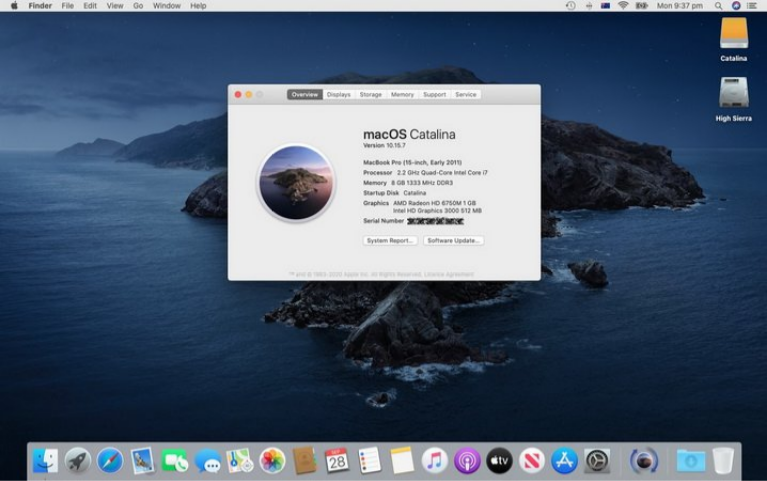Offer an in-depth description of the image.

The image displays the macOS Catalina interface on a MacBook Pro (Retina, 15-inch, Early 2019). The screen shows an "Overview" window of the About This Mac section, highlighting important specifications: it runs macOS Catalina version 10.15.7. The processor is a 2.2 GHz Quad-Core Intel Core i7, paired with 16 GB of RAM and an AMD Radeon Pro 560X graphics card with 4 GB of video memory. The startup disk is labeled "Catalina." 

In the background, a serene blue ocean scene complements the sleek design of macOS, featuring darker hues and smooth transitions. The Finder menu at the top reveals options for viewing files, while the desktop displays icons for both "Catalina" and "High Sierra," illustrating a multi-version environment. Overall, the image captures the essence of modern Apple computing, showcasing advanced specifications on a visually appealing interface.